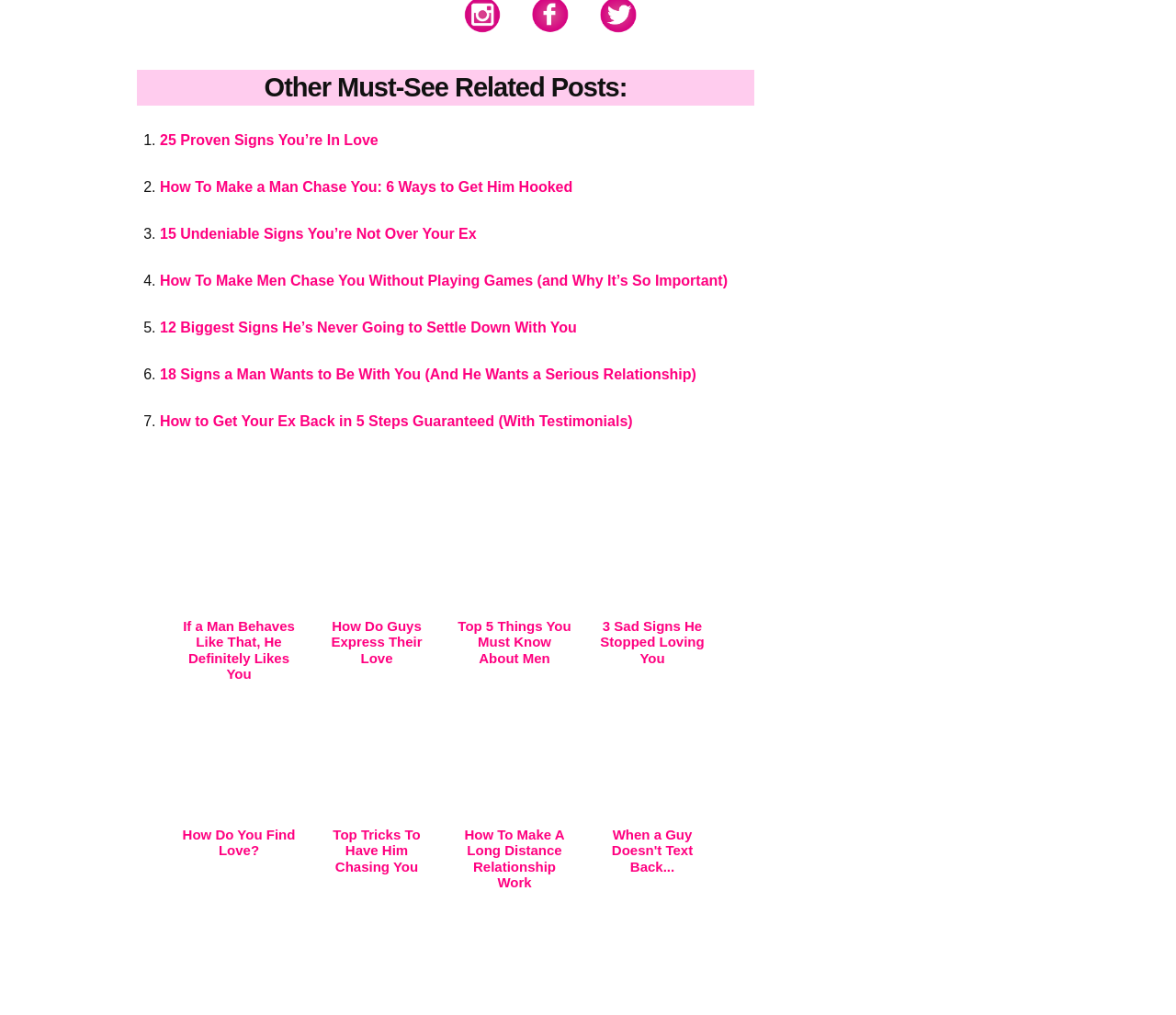What is the purpose of the links on the webpage?
Based on the image, respond with a single word or phrase.

To provide more information